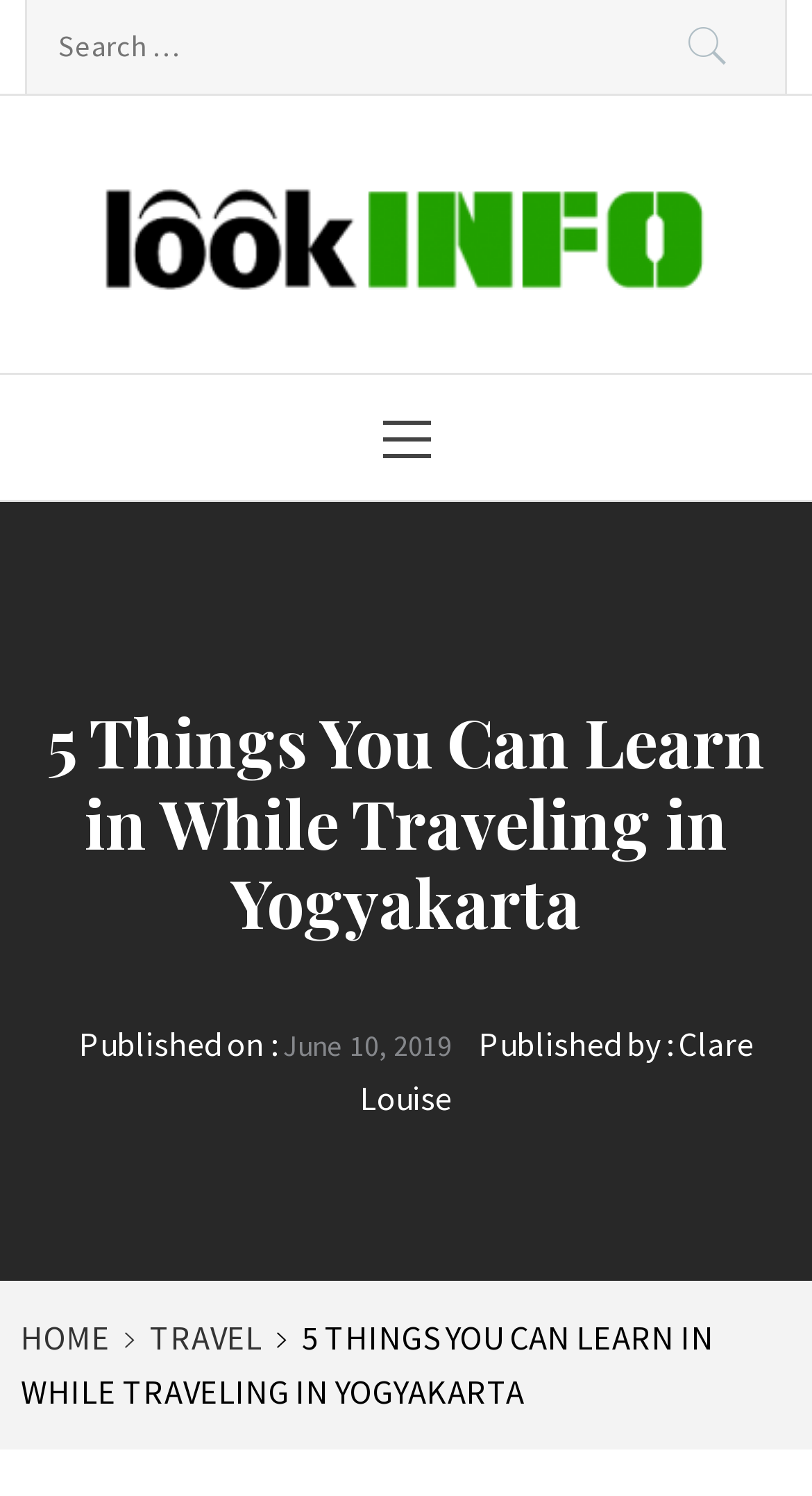Refer to the image and provide a thorough answer to this question:
What is the name of the author?

I found the answer by looking at the link element with the content 'Clare Louise' located below the main heading, which is likely to be the name of the author.